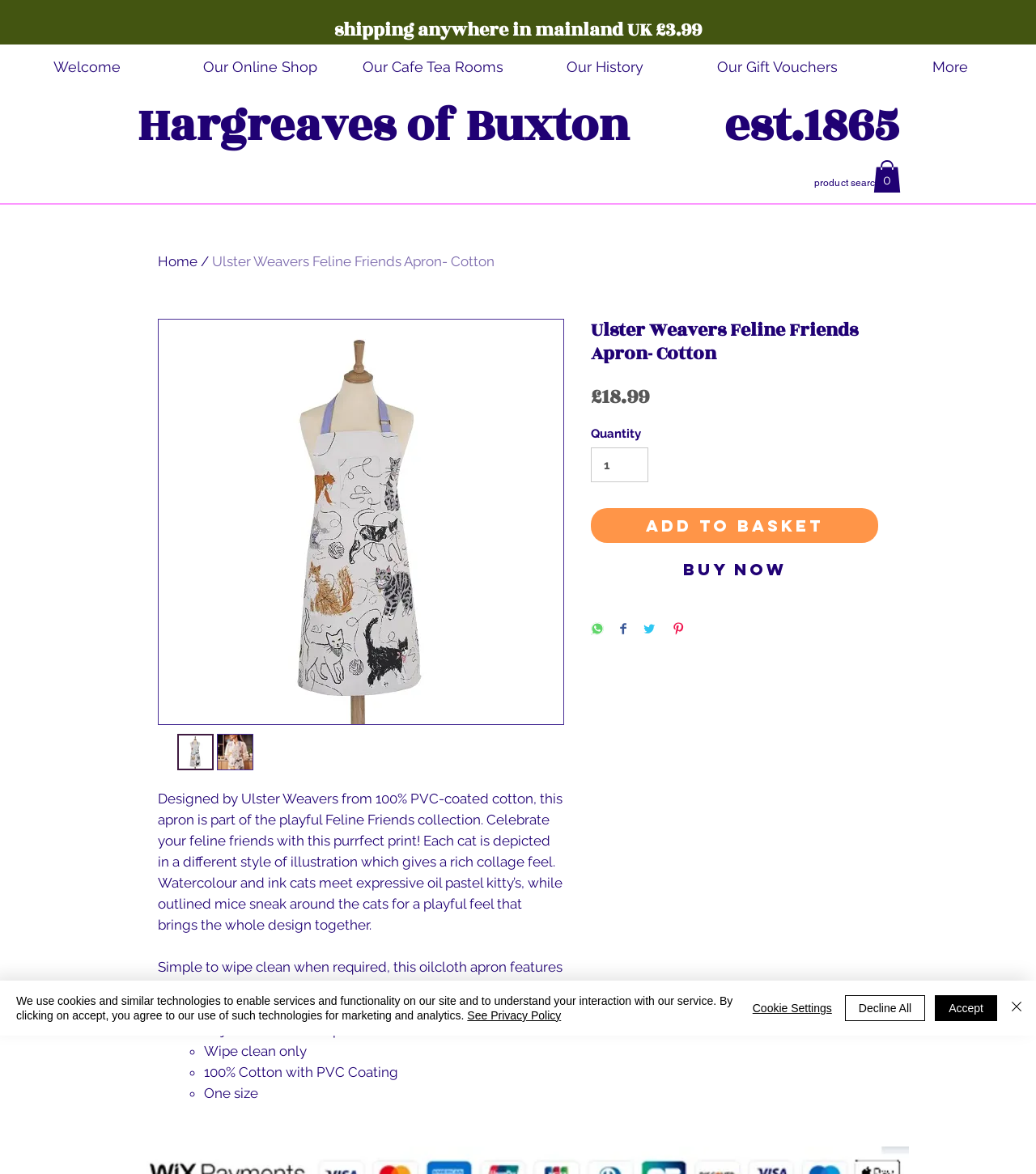Provide the bounding box coordinates, formatted as (top-left x, top-left y, bottom-right x, bottom-right y), with all values being floating point numbers between 0 and 1. Identify the bounding box of the UI element that matches the description: Our Gift Vouchers

[0.667, 0.038, 0.834, 0.076]